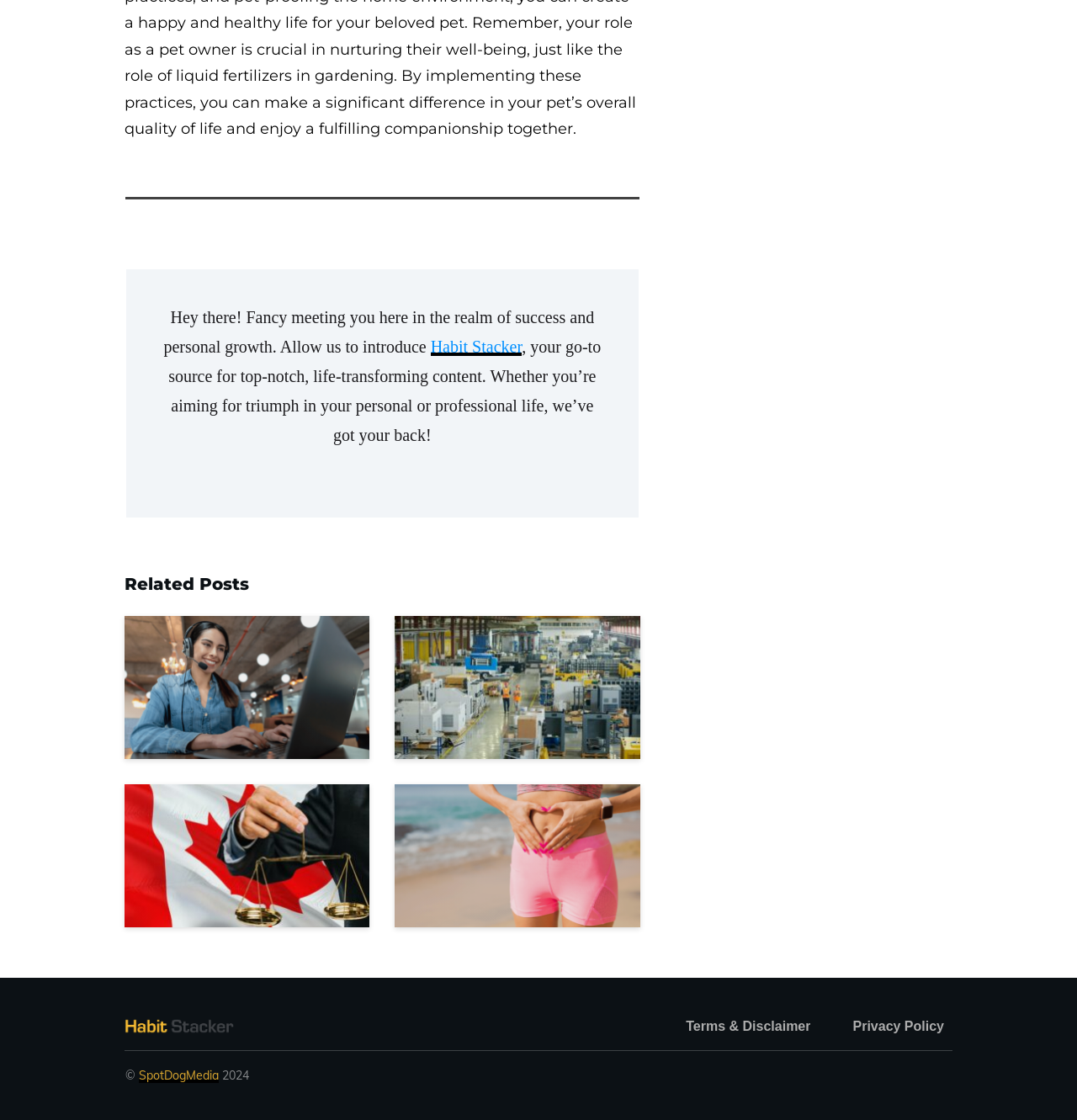Please reply to the following question with a single word or a short phrase:
What are the two links at the bottom of the webpage?

Terms & Disclaimer, Privacy Policy